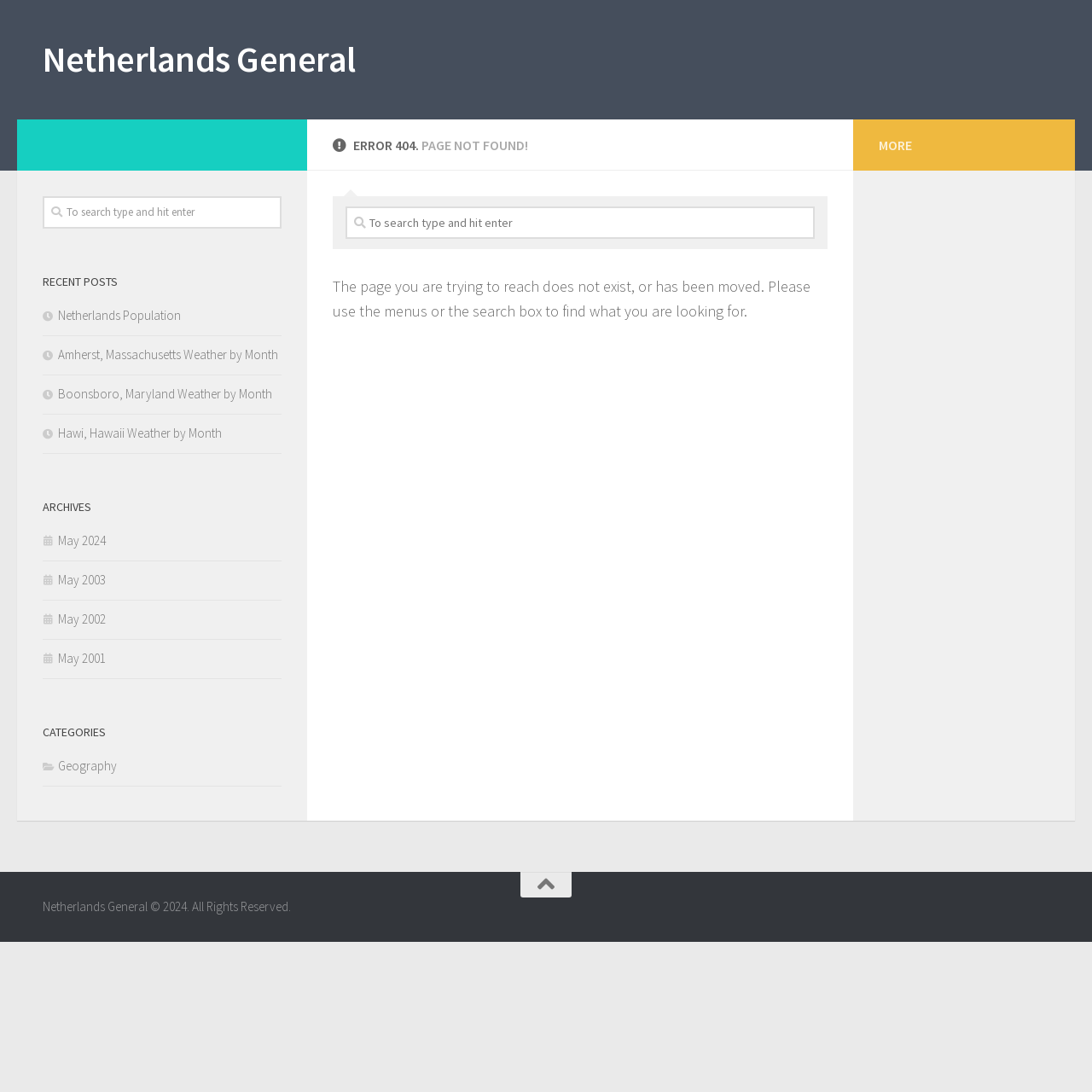Bounding box coordinates must be specified in the format (top-left x, top-left y, bottom-right x, bottom-right y). All values should be floating point numbers between 0 and 1. What are the bounding box coordinates of the UI element described as: Geography

[0.039, 0.694, 0.107, 0.709]